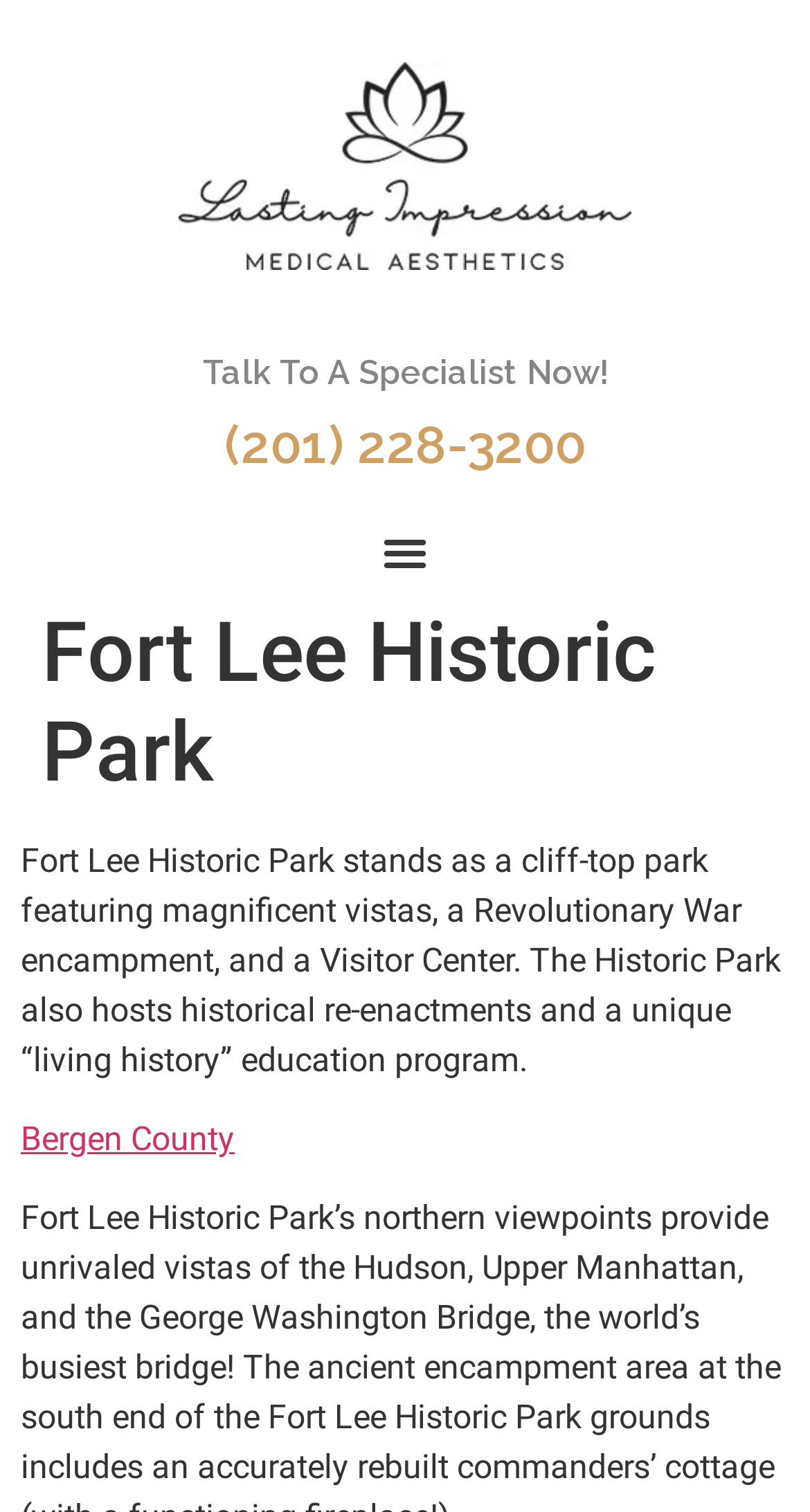Respond with a single word or phrase to the following question: What is the location of the park?

Bergen County